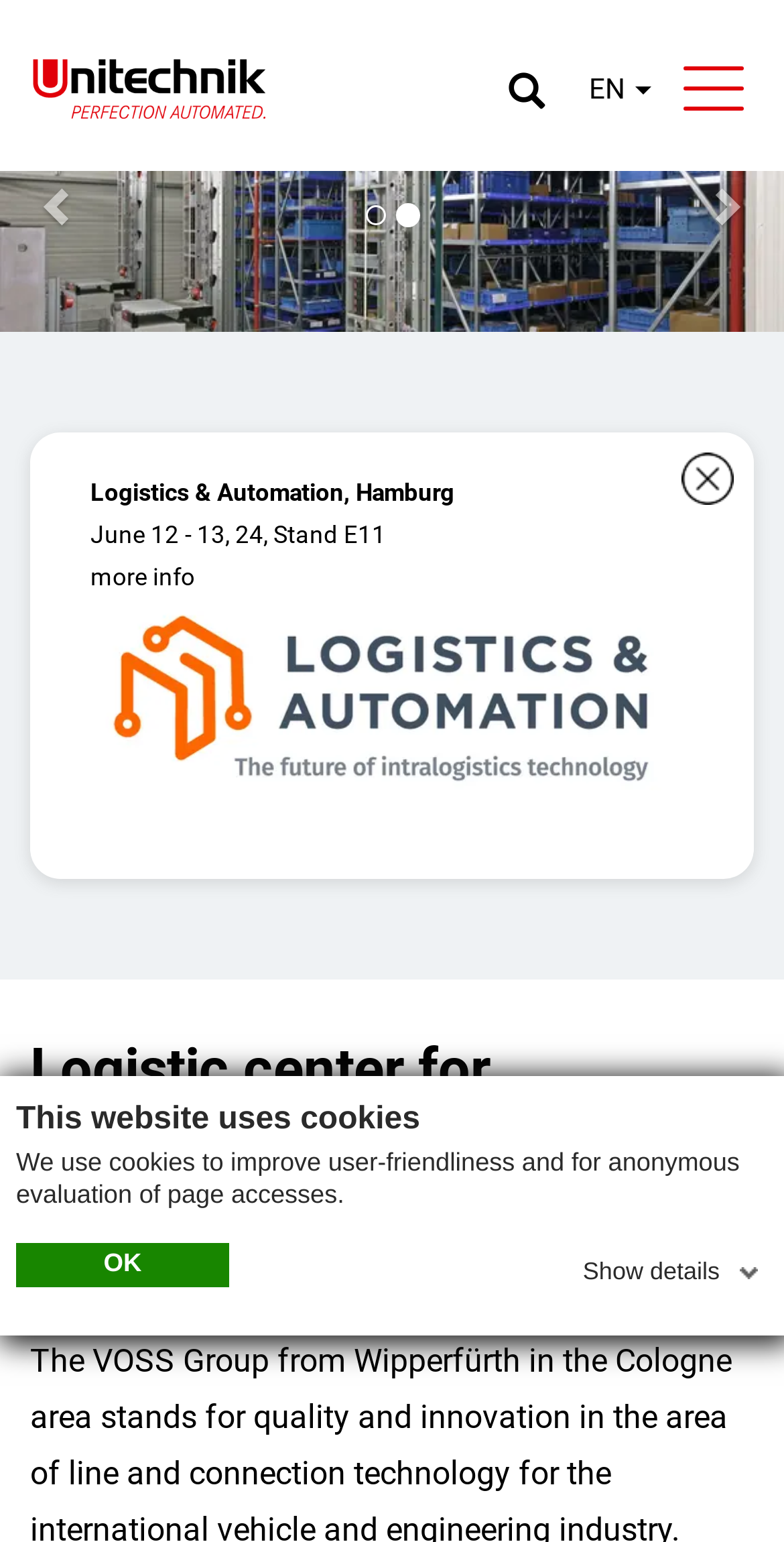Respond to the following query with just one word or a short phrase: 
What is the date of the event mentioned on the webpage?

June 12 - 13, 24